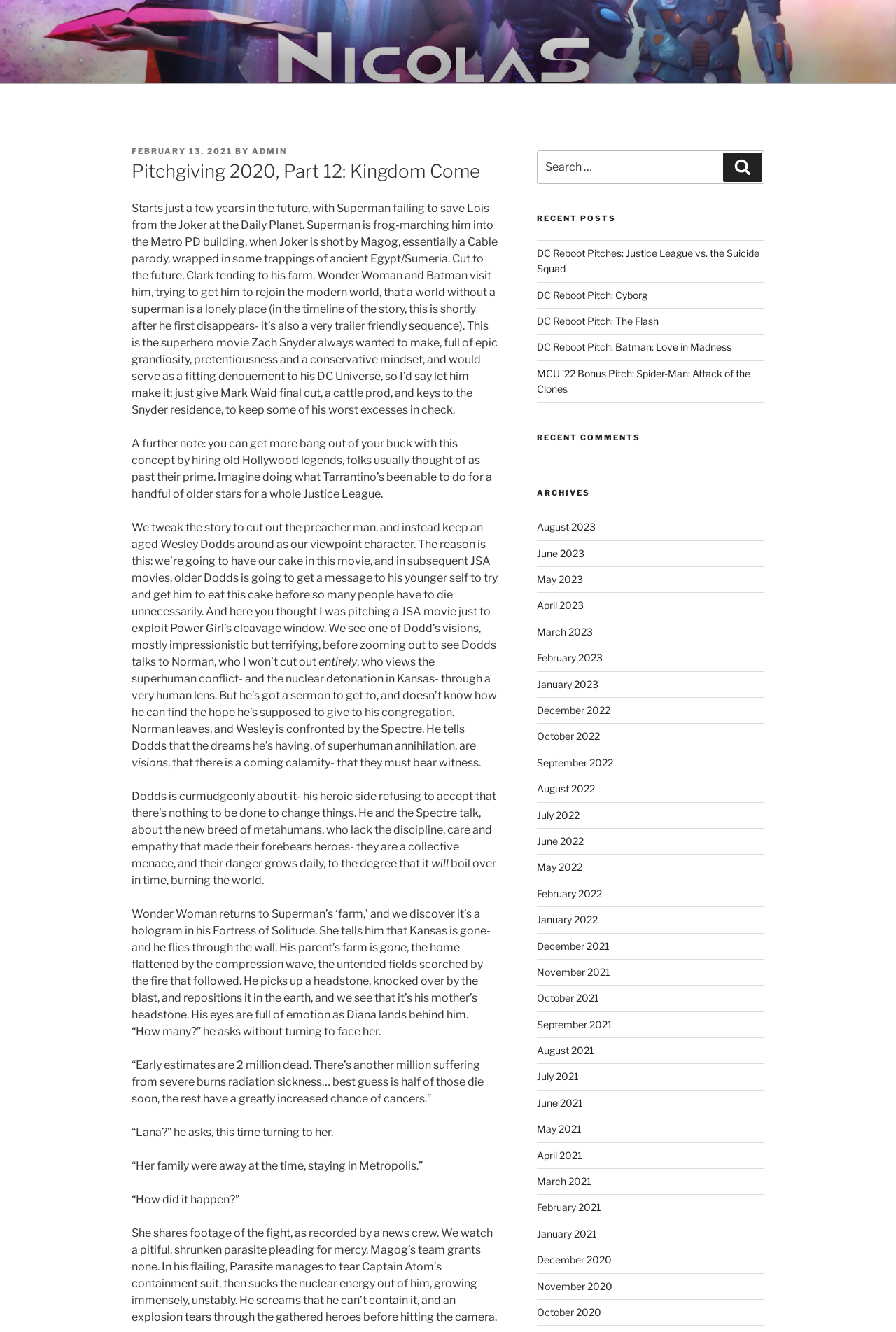Based on the image, please elaborate on the answer to the following question:
What is the name of the author of the latest post?

I found the name of the author of the latest post by looking at the header section of the webpage, where it says 'BY ADMIN'.